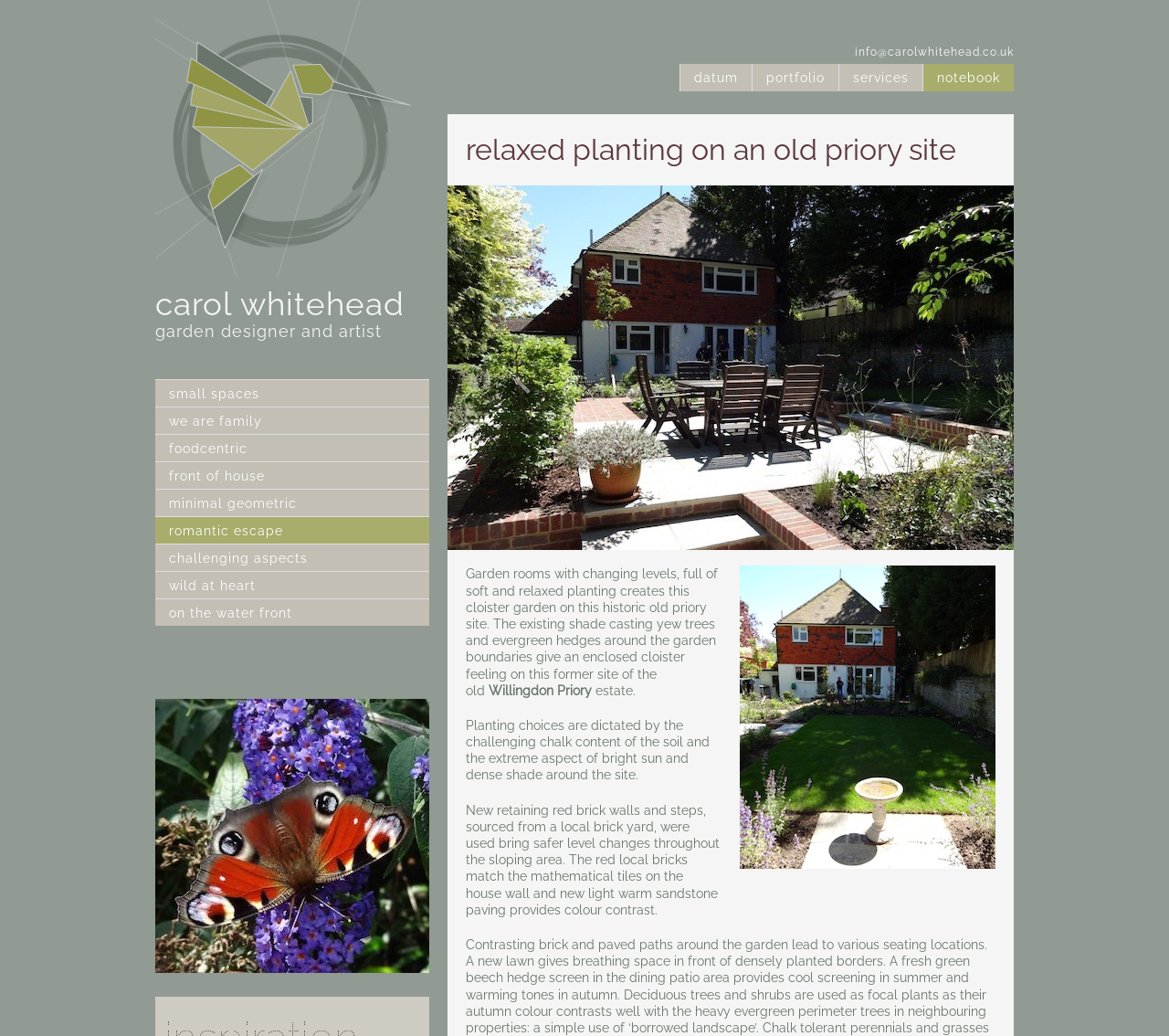Locate the coordinates of the bounding box for the clickable region that fulfills this instruction: "Leave a comment".

None